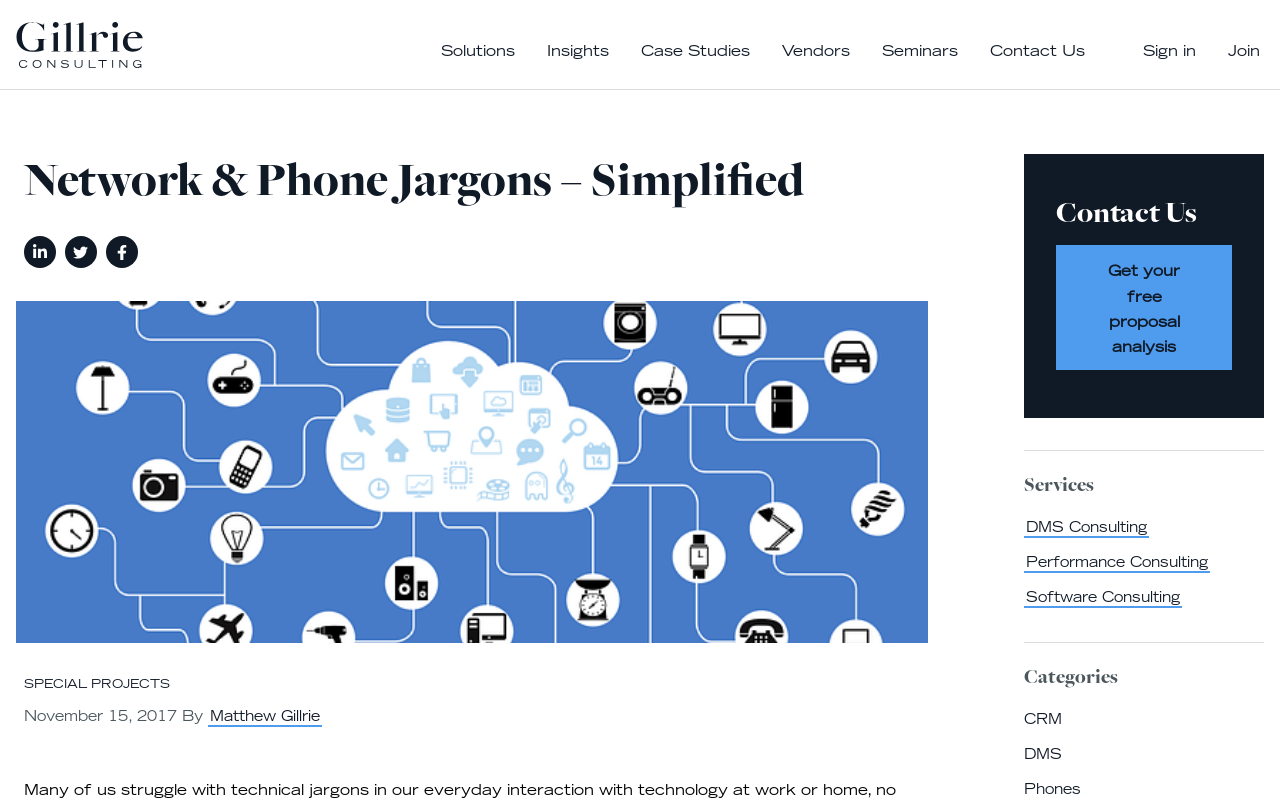What is the date of the special project?
Please give a detailed and elaborate answer to the question.

I found the time element with the text 'November 15, 2017' and bounding box coordinates [0.019, 0.89, 0.142, 0.908], which is a child element of the link with the text 'SPECIAL PROJECTS'.